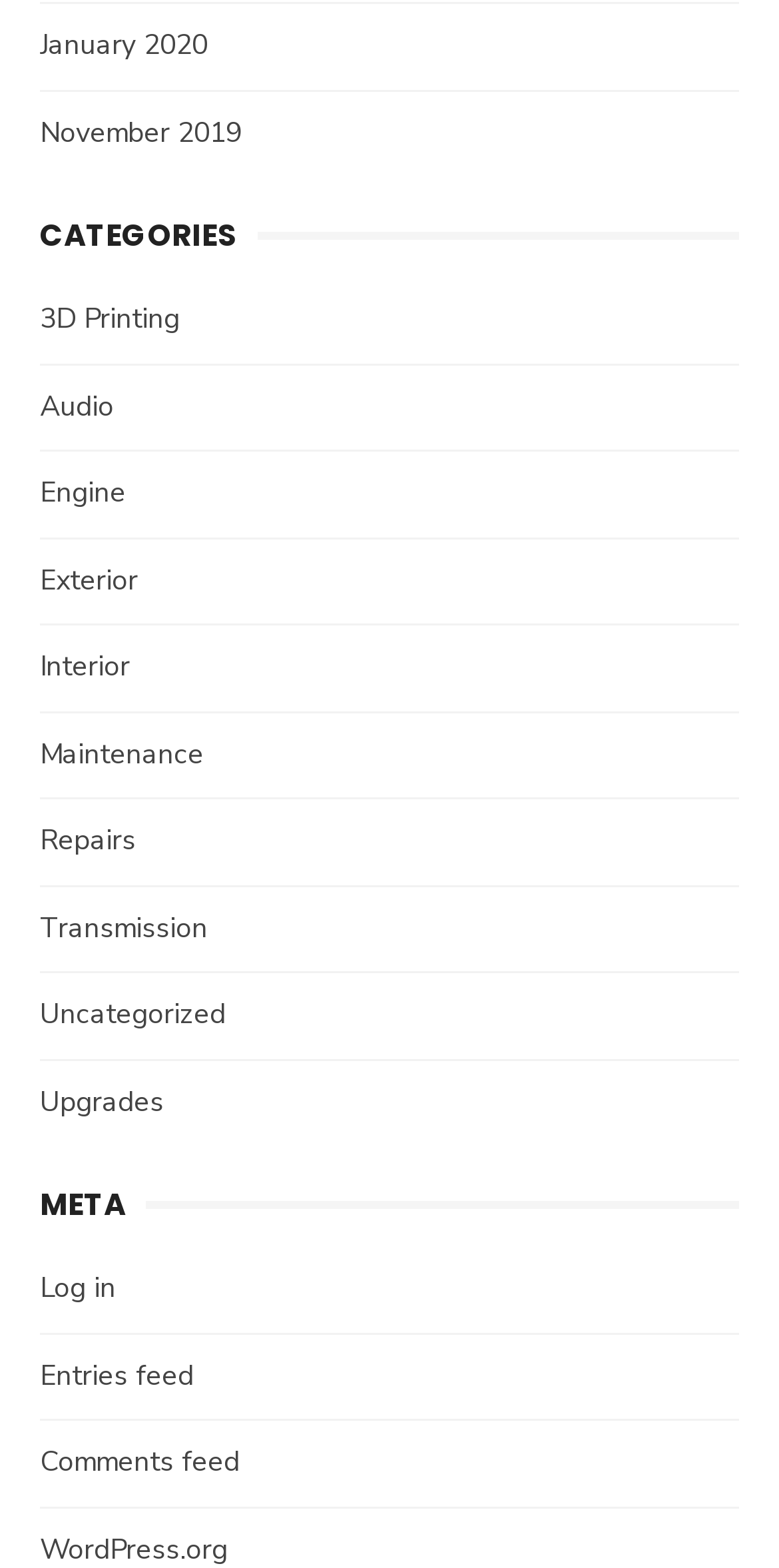Please identify the bounding box coordinates of the region to click in order to complete the given instruction: "Log in to the website". The coordinates should be four float numbers between 0 and 1, i.e., [left, top, right, bottom].

[0.051, 0.809, 0.149, 0.833]